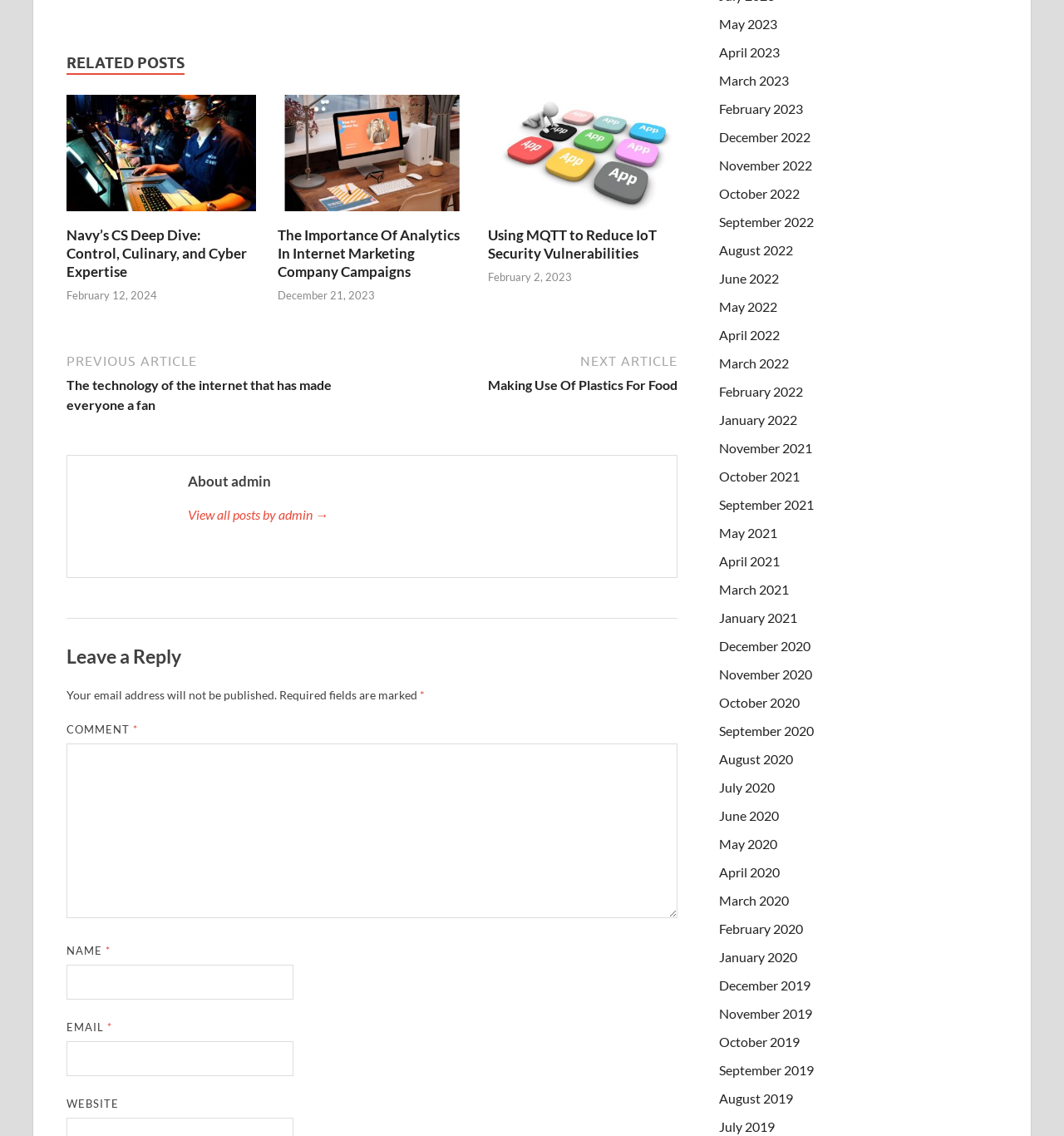Please identify the bounding box coordinates of the element I need to click to follow this instruction: "View posts from February 2024".

[0.062, 0.254, 0.148, 0.266]